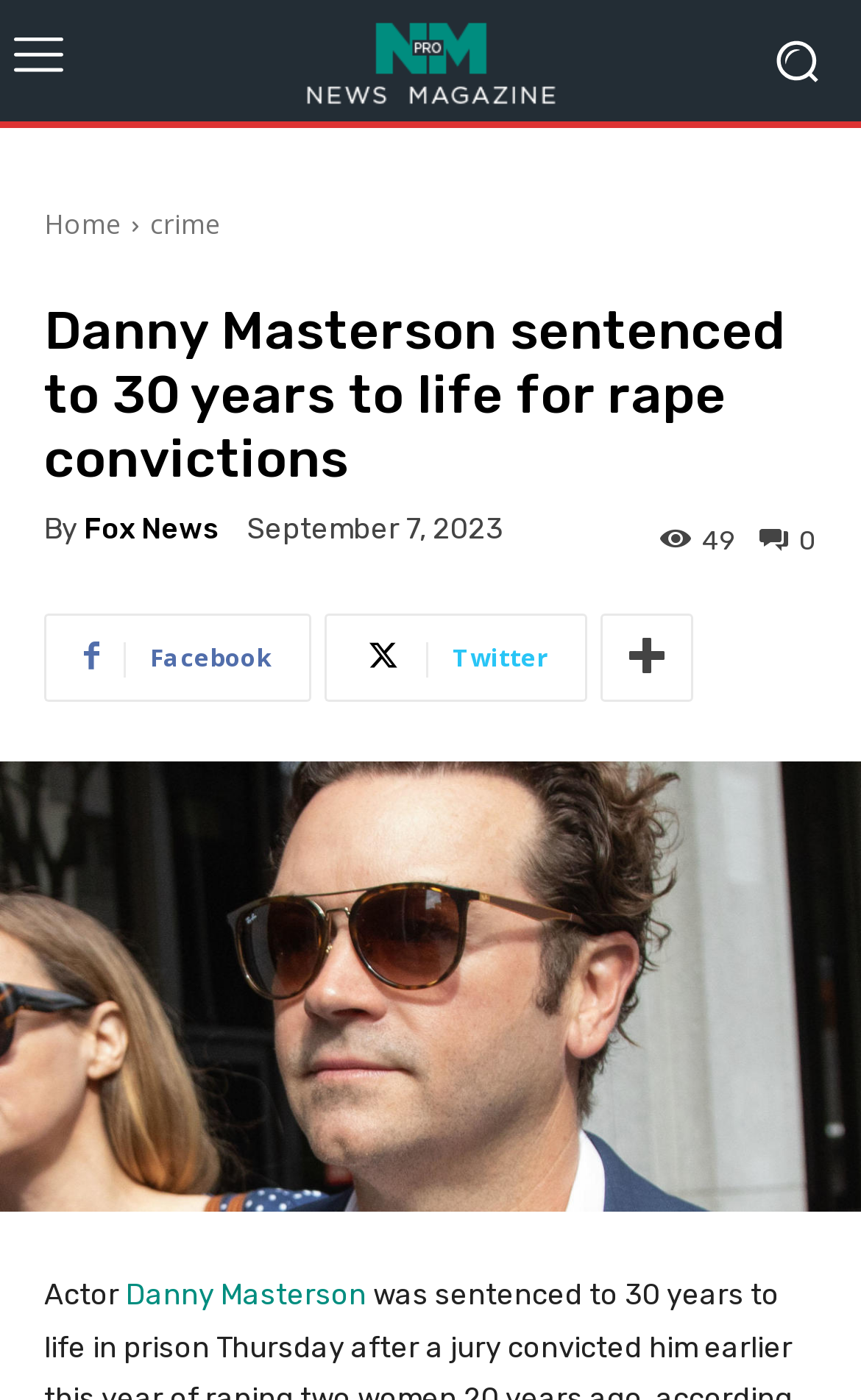Determine the bounding box coordinates of the section to be clicked to follow the instruction: "Visit the 'ROHM' company website". The coordinates should be given as four float numbers between 0 and 1, formatted as [left, top, right, bottom].

None